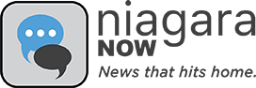Respond with a single word or phrase for the following question: 
What is the purpose of the logo on the website?

To link viewers to news articles